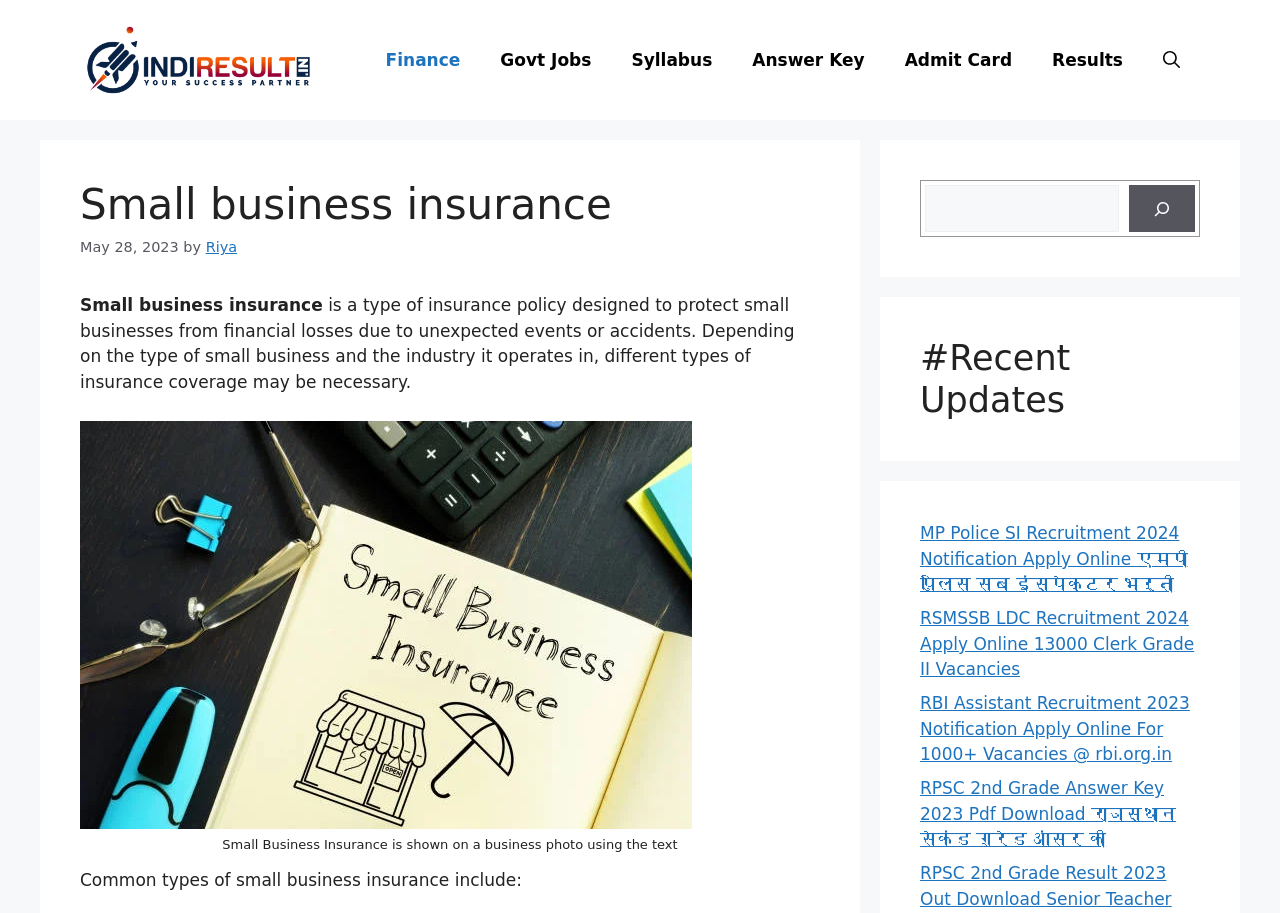Identify the bounding box coordinates for the element that needs to be clicked to fulfill this instruction: "Share via Facebook". Provide the coordinates in the format of four float numbers between 0 and 1: [left, top, right, bottom].

None